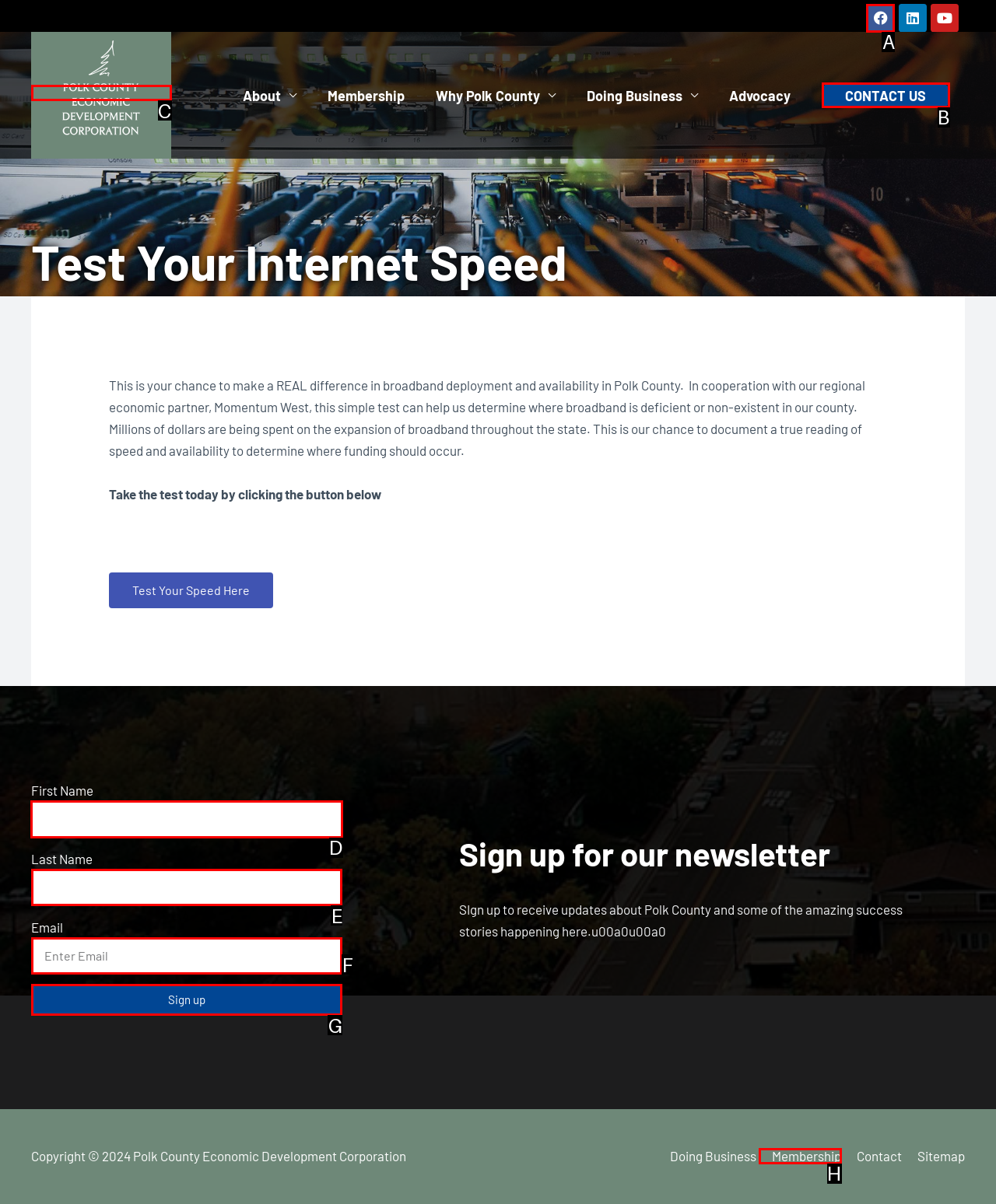Point out which UI element to click to complete this task: Click on Search
Answer with the letter corresponding to the right option from the available choices.

None